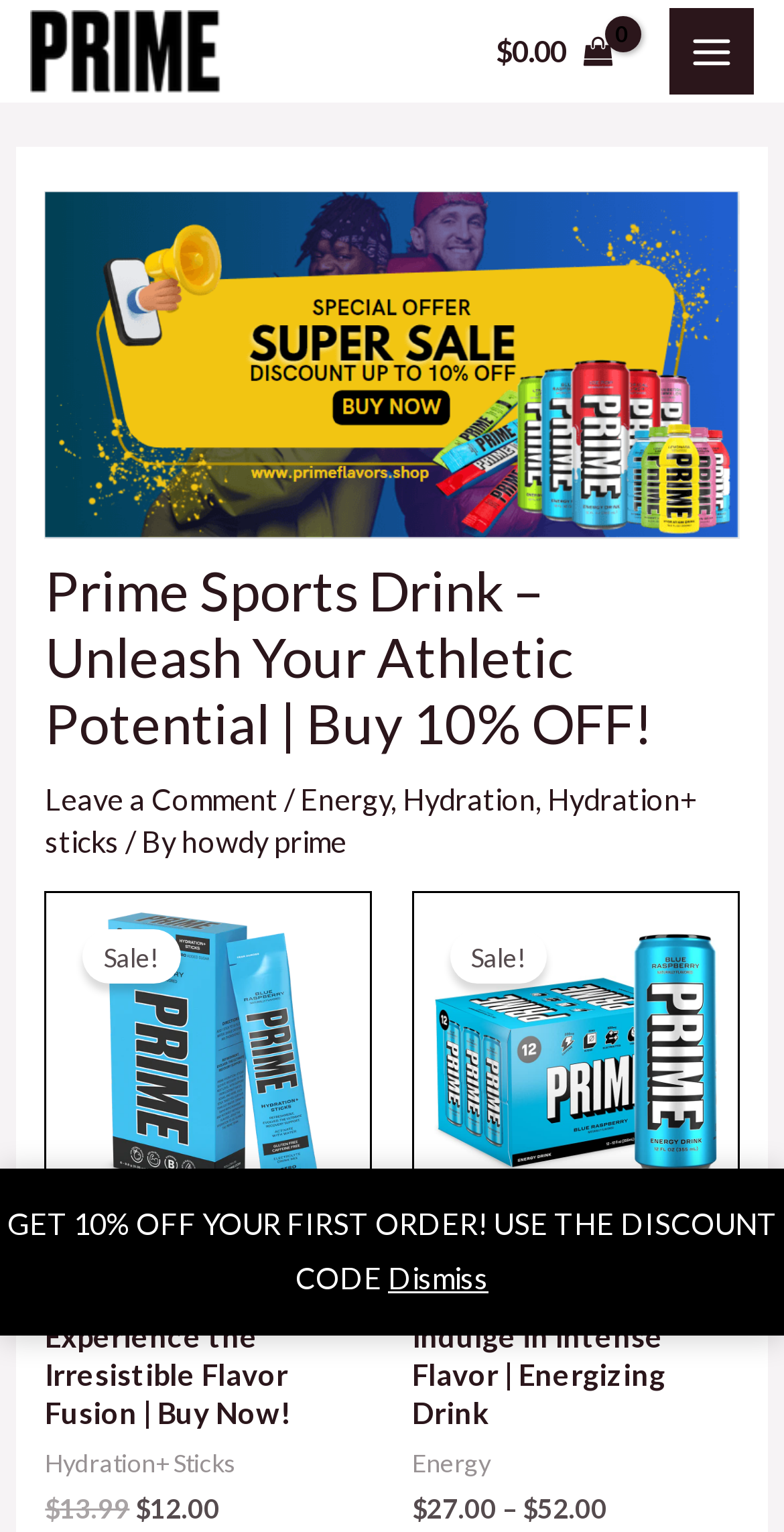How much does the Blue Raspberry Prime product cost?
Please provide a single word or phrase based on the screenshot.

$27.00